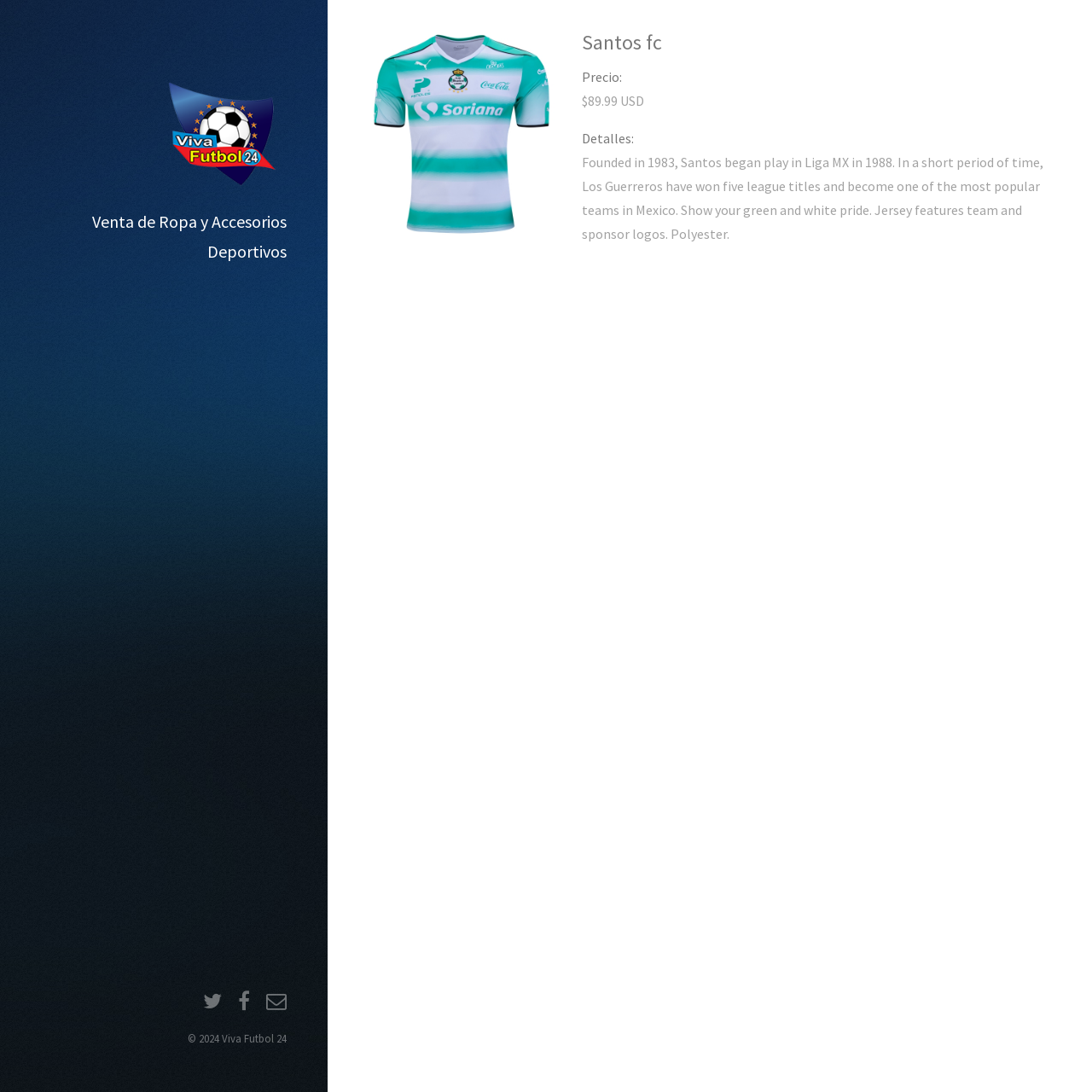Provide a brief response to the question below using a single word or phrase: 
What is the currency of the price?

USD